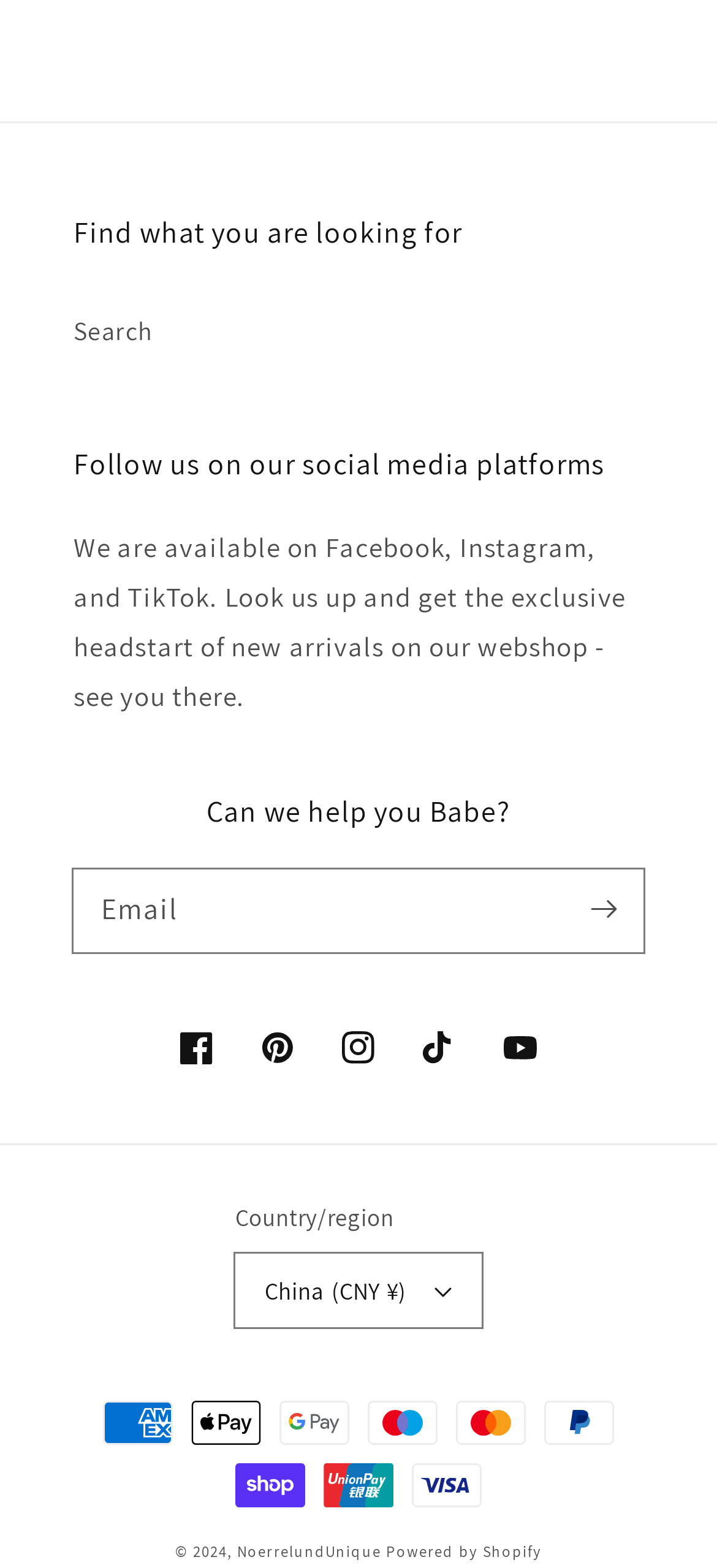Please answer the following question using a single word or phrase: 
What is the copyright year?

2024